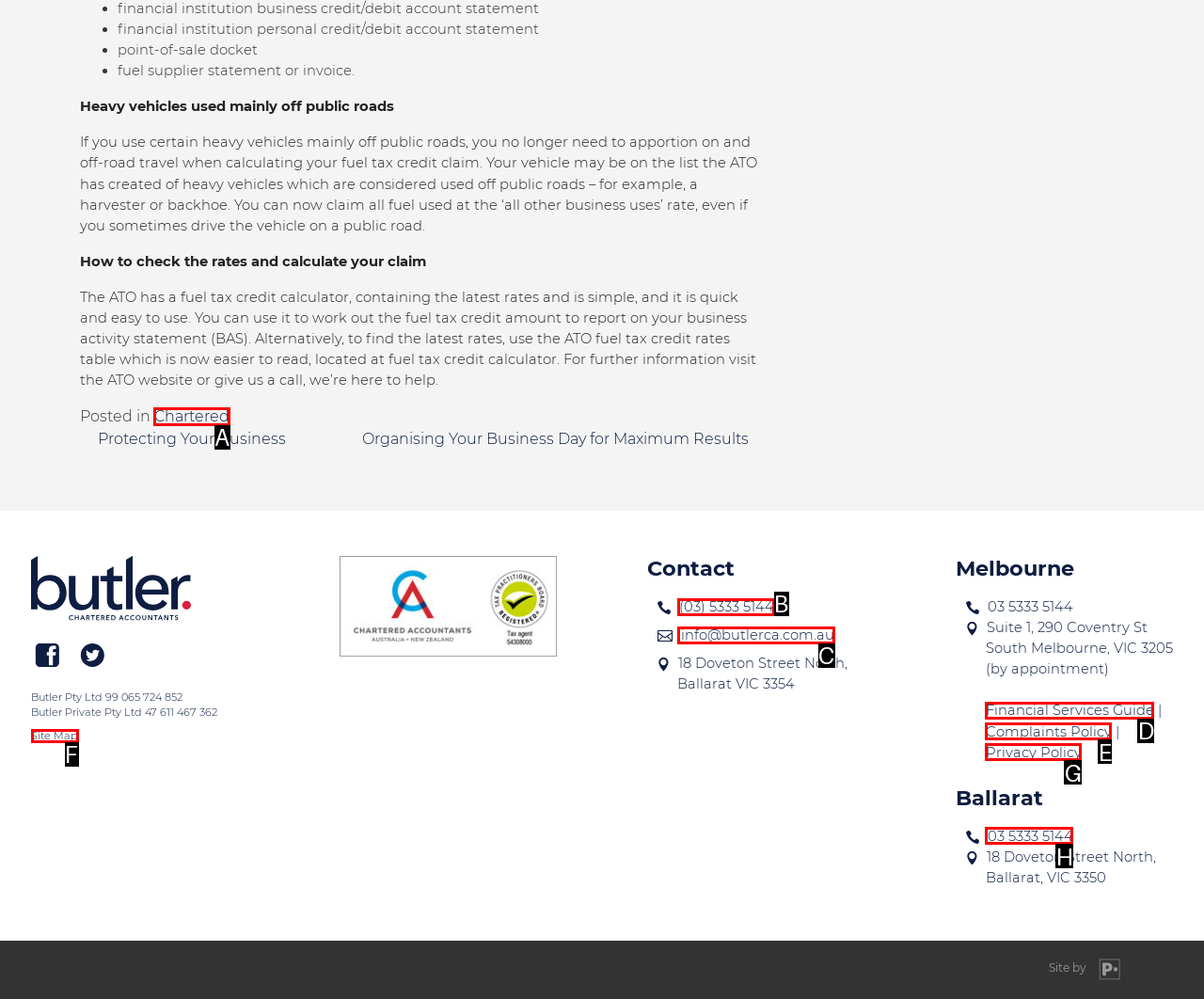Among the marked elements in the screenshot, which letter corresponds to the UI element needed for the task: Click on 'Chartered' link?

A